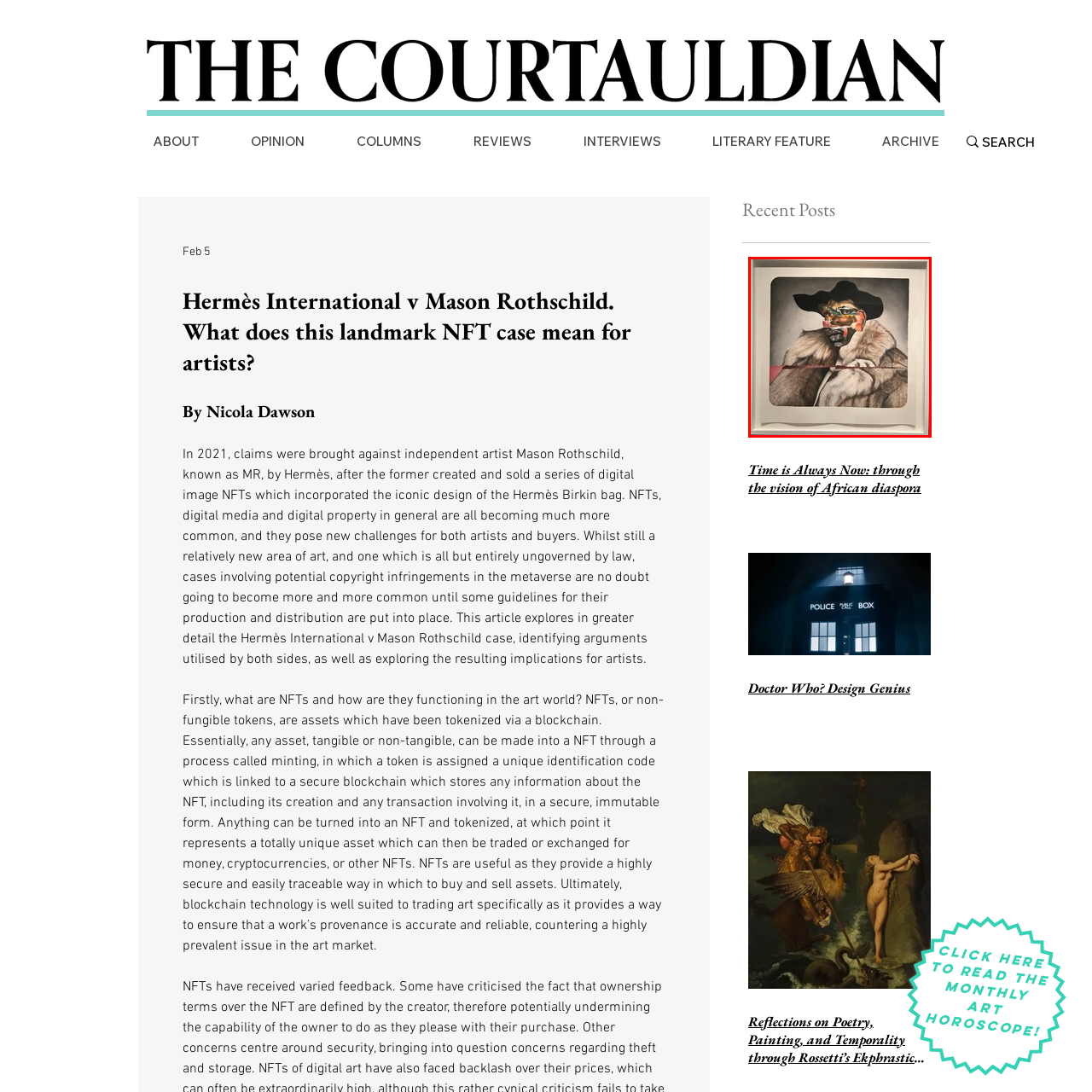Create a detailed narrative of the image inside the red-lined box.

The image showcases a captivating artwork titled "Time is Always Now: through the vision of African diaspora." This piece features a striking portrait of a figure adorned in a luxurious fur coat and a wide-brimmed hat, presenting a blend of traditional and contemporary aesthetics. The artwork employs innovative techniques to deconstruct and reinterpret the subject's identity, embodying themes of cultural heritage and modernity. The background contrasts with the figure, adding depth to the composition and drawing viewers into the multifaceted narrative being presented. This piece is part of a collection discussed in the context of emerging trends in art and the dialogue surrounding representation and identity within the African diaspora.